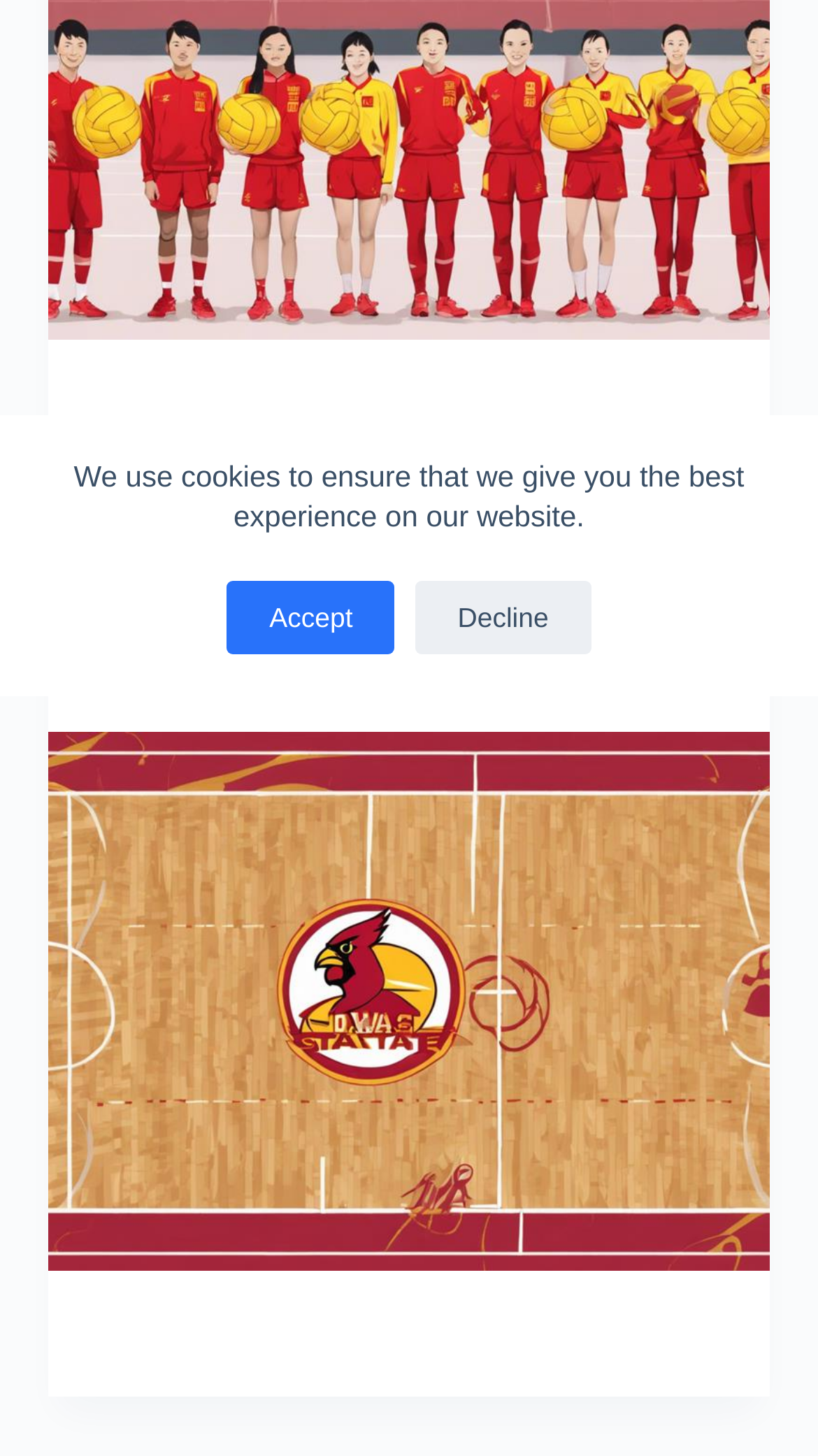Find the bounding box of the UI element described as follows: "Decline".

[0.508, 0.399, 0.722, 0.449]